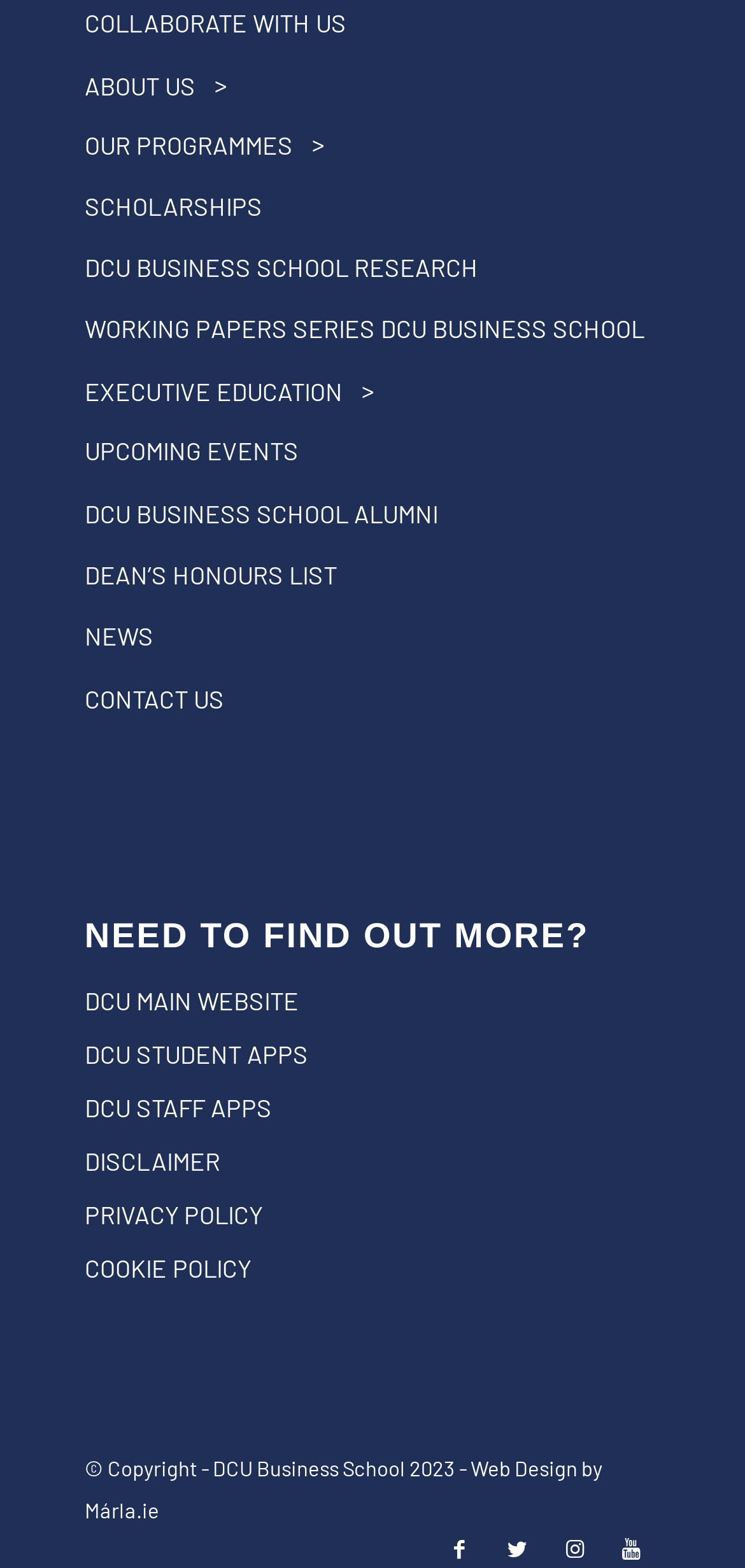Determine the bounding box coordinates of the clickable element to complete this instruction: "Visit the main DCU website". Provide the coordinates in the format of four float numbers between 0 and 1, [left, top, right, bottom].

[0.113, 0.622, 0.887, 0.656]